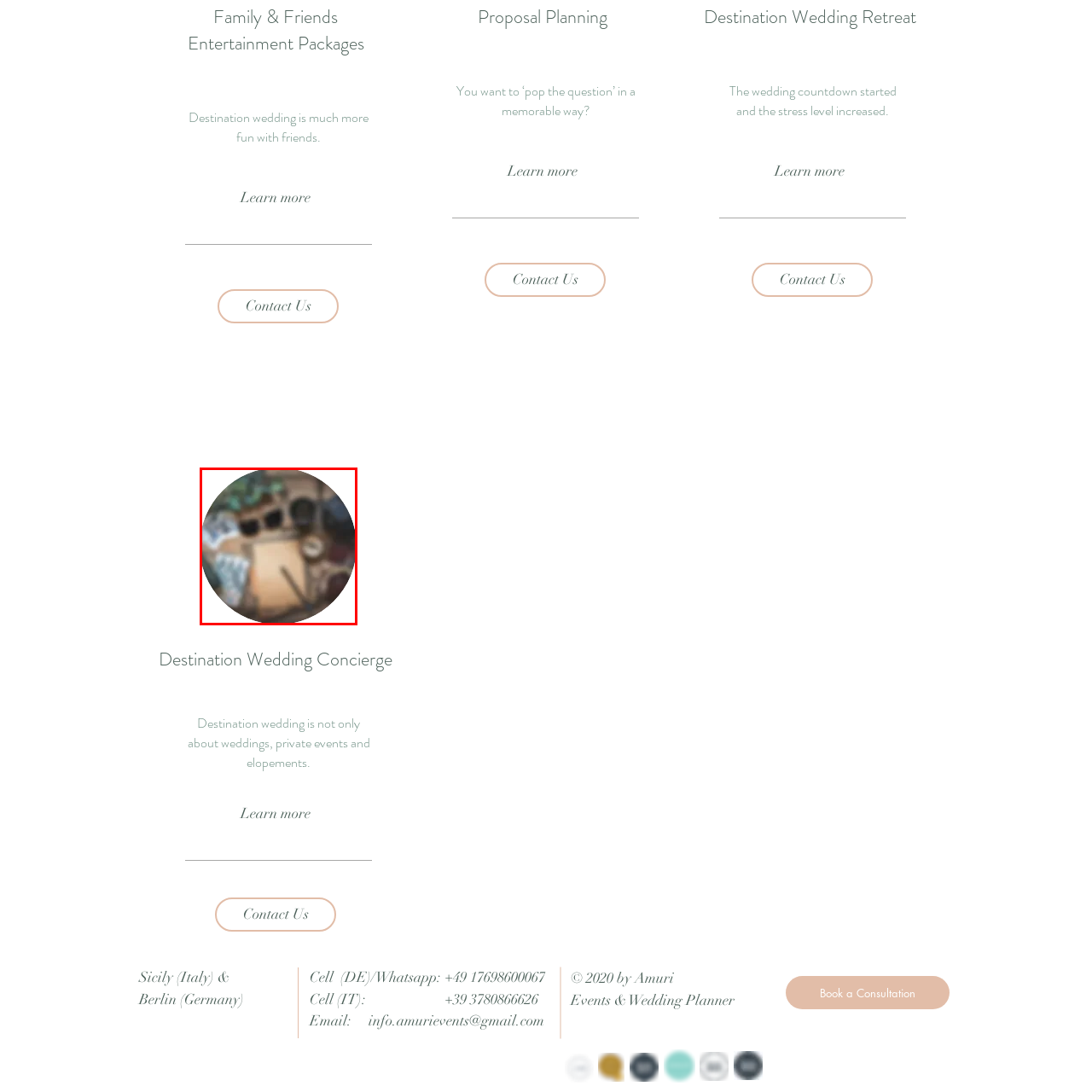Observe the image area highlighted by the pink border and answer the ensuing question in detail, using the visual cues: 
What is the ambiance of the image?

The caption describes the overall ambiance of the image as warm and inviting, suggesting a personal touch in the planning process, which is relevant for those considering a destination wedding or event.